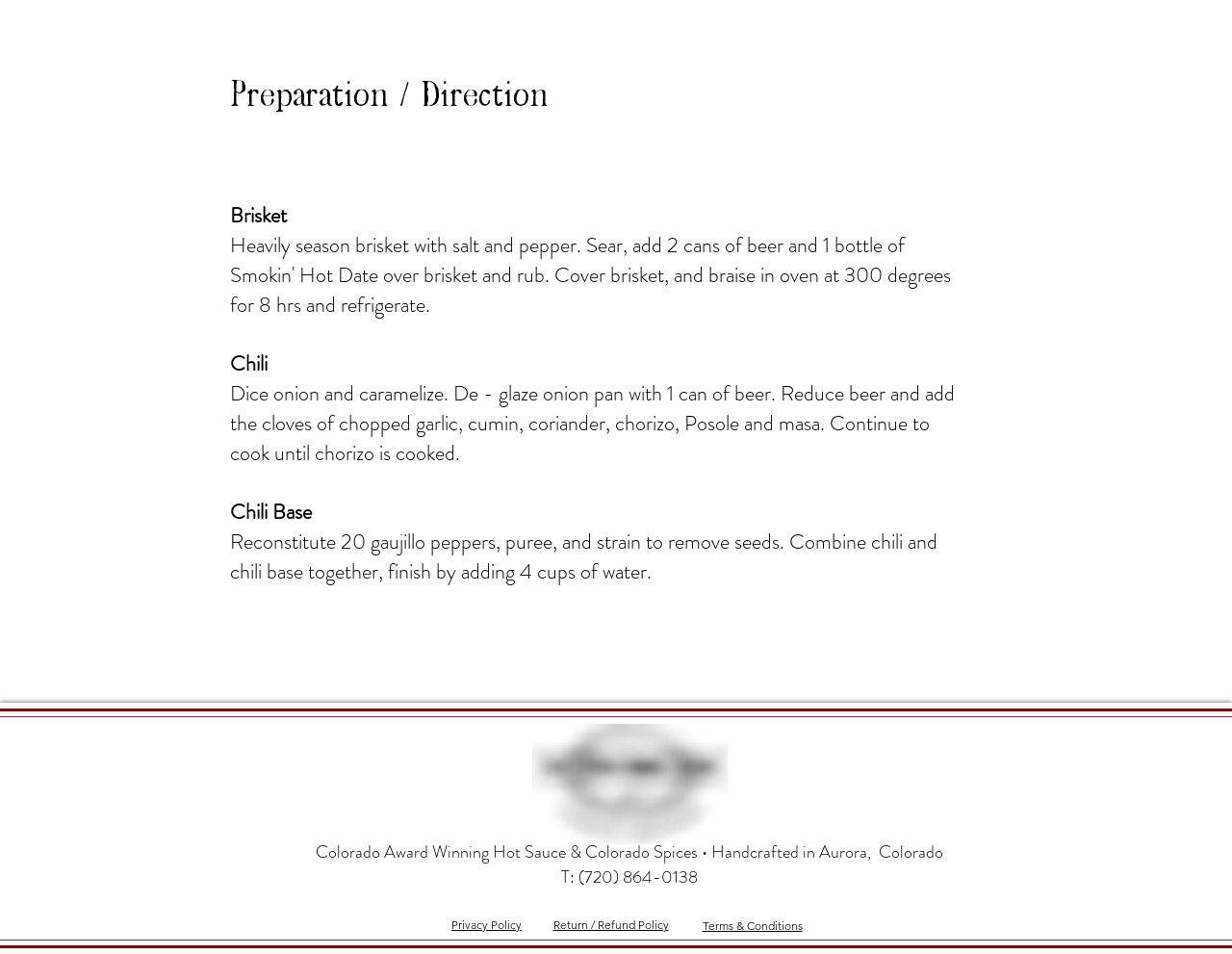What is the social media platform with a grey circle icon?
Kindly answer the question with as much detail as you can.

The answer can be found by looking at the list of social media links under the 'Social Bar' section, where one of the links is labeled 'Instagram - Grey Circle'.